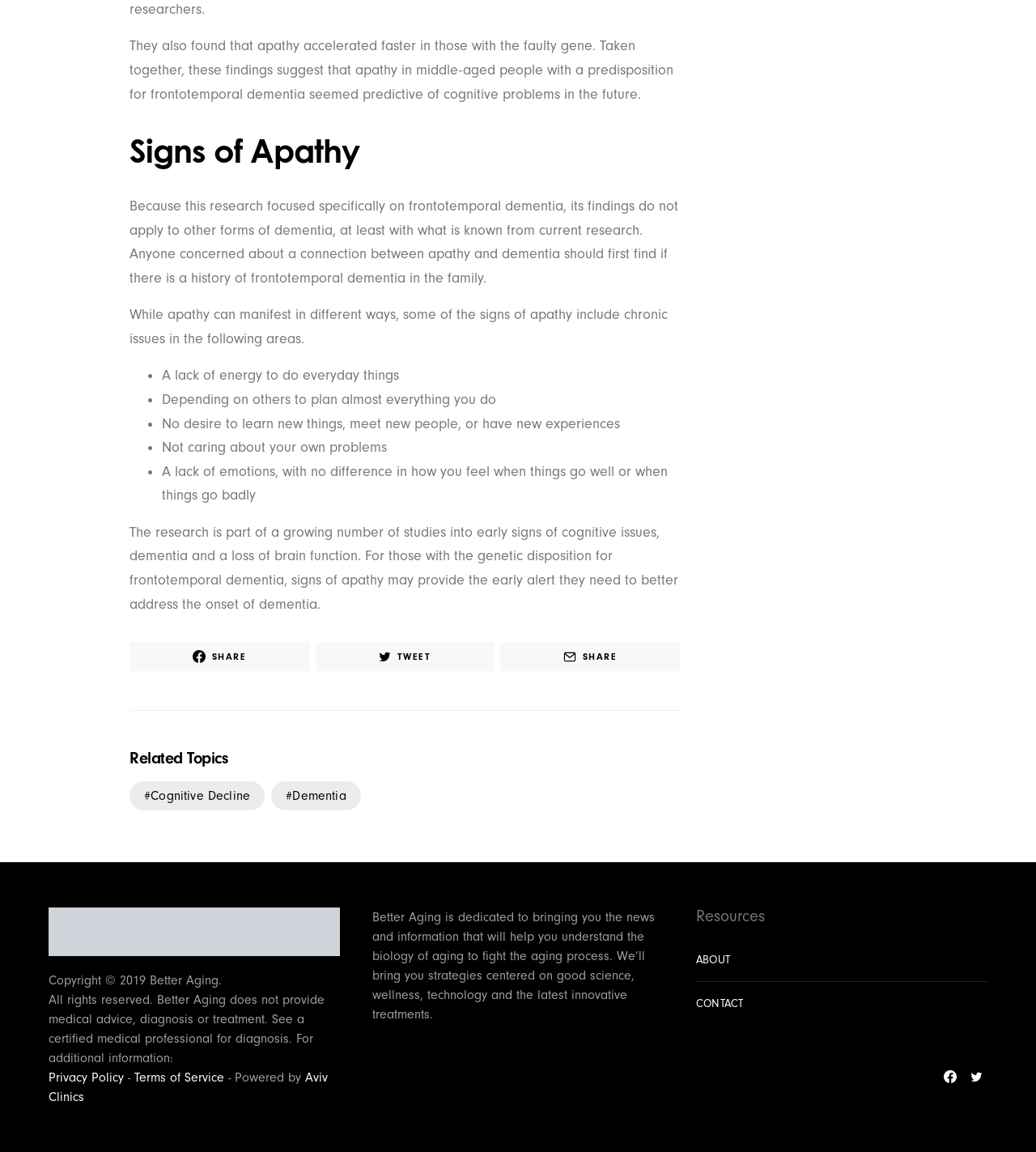Please predict the bounding box coordinates of the element's region where a click is necessary to complete the following instruction: "Search for a keyword". The coordinates should be represented by four float numbers between 0 and 1, i.e., [left, top, right, bottom].

None